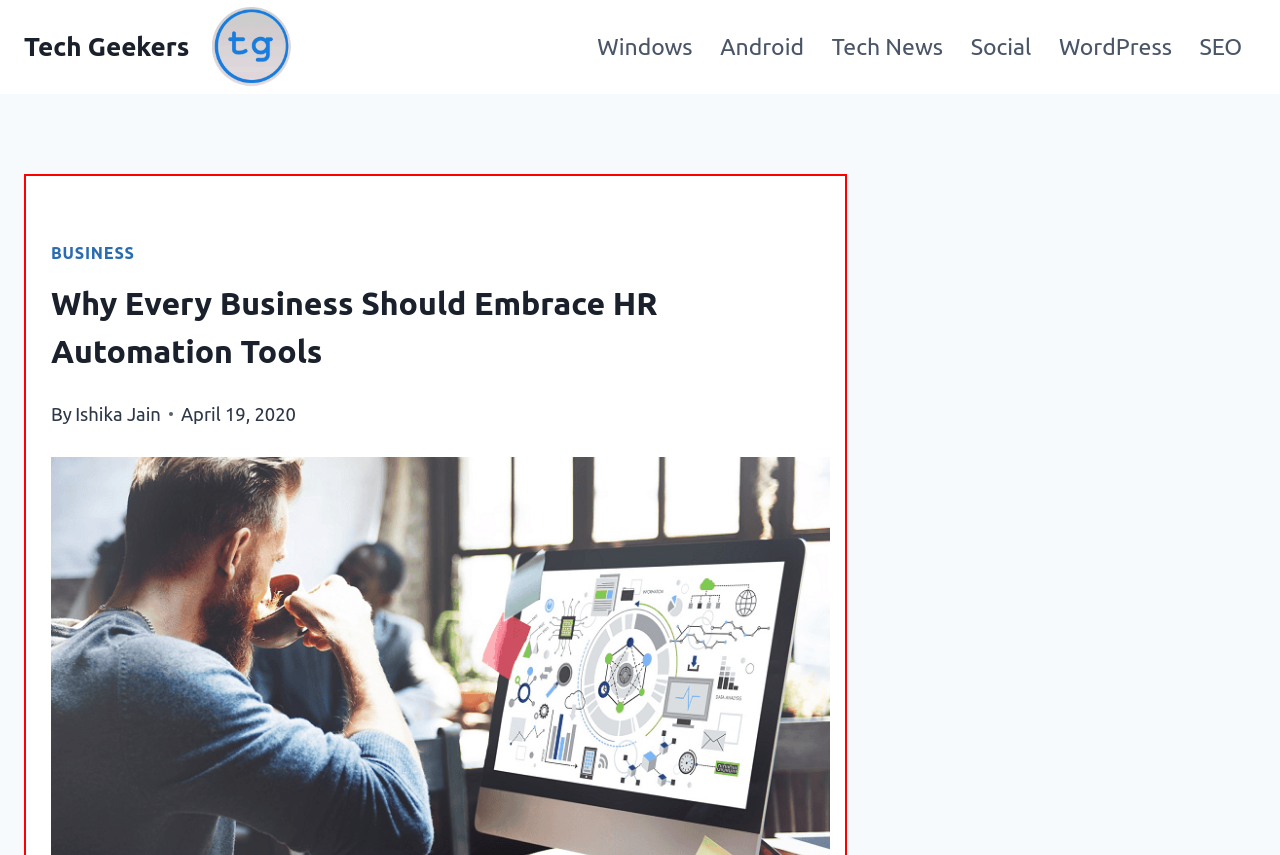Could you please study the image and provide a detailed answer to the question:
What is the name of the author of the article?

I found the answer by looking at the header section of the webpage, where the author's name is mentioned as 'Ishika Jain' next to the 'By' text.